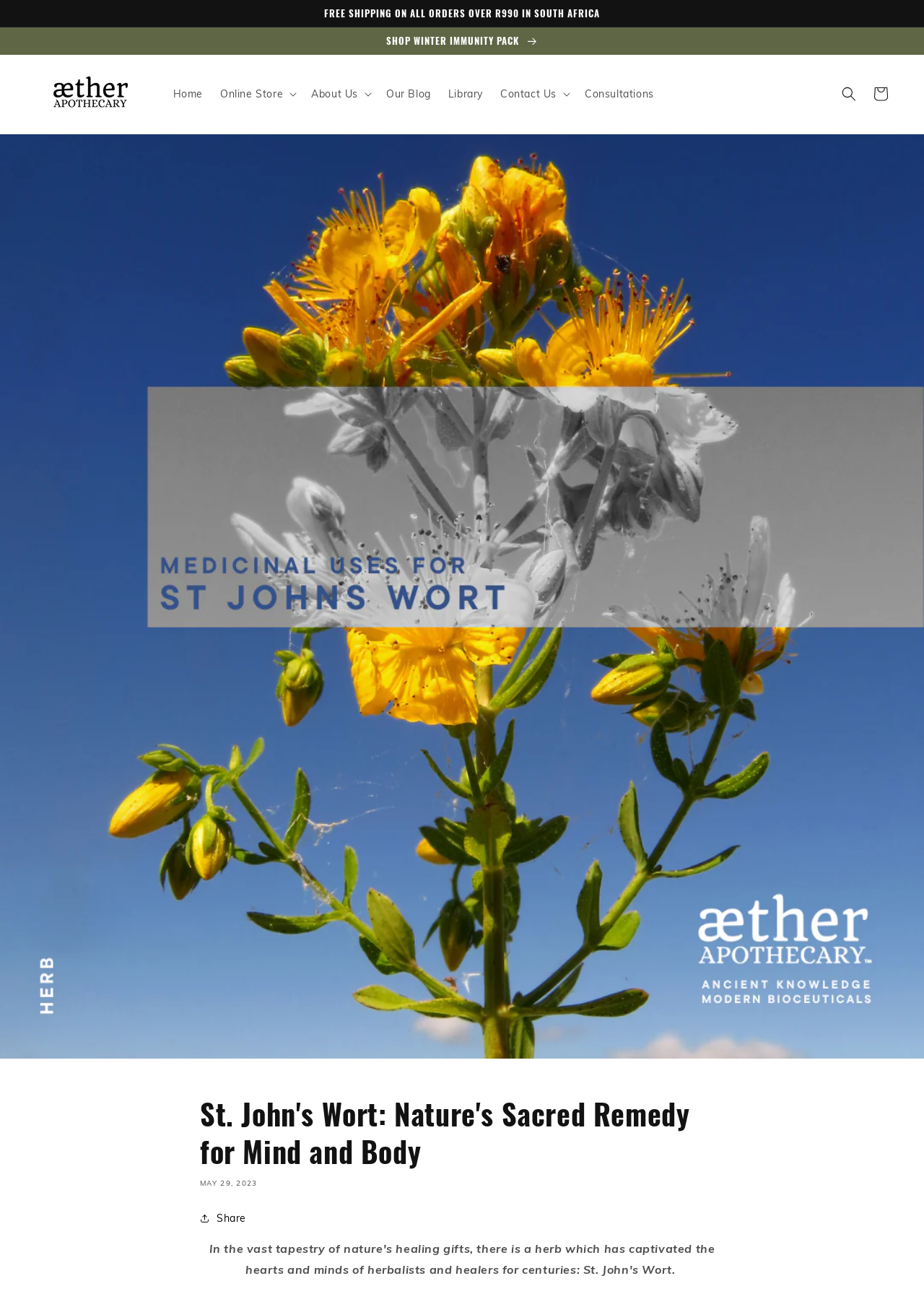What is the purpose of the button at the top-right corner?
Please give a well-detailed answer to the question.

I found the answer by looking at the top-right corner of the webpage, where the search button is typically located. The button 'Search' has a popup dialog, indicating that it is used for searching the website.